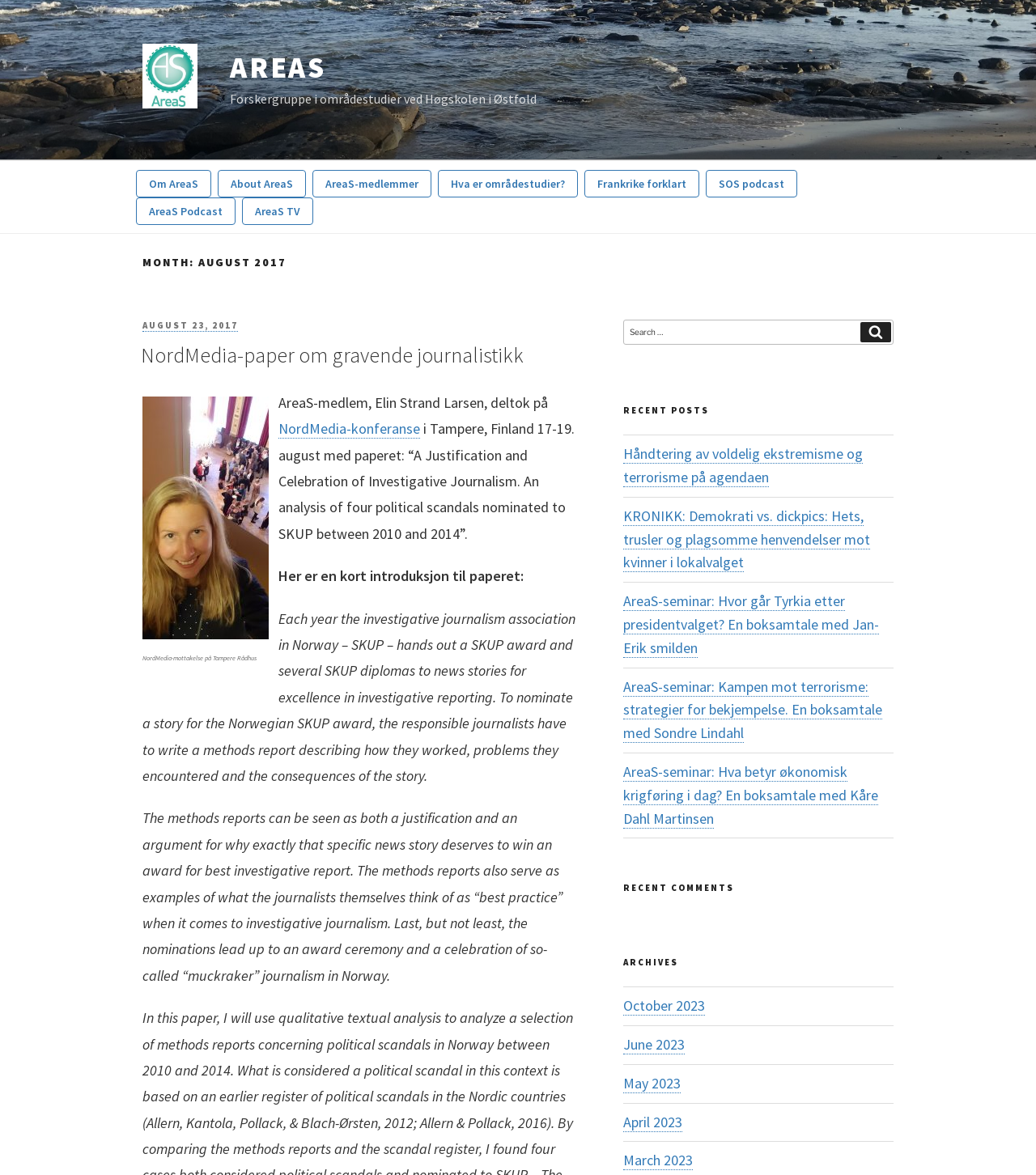Identify the bounding box of the HTML element described here: "AreaS Podcast". Provide the coordinates as four float numbers between 0 and 1: [left, top, right, bottom].

[0.131, 0.168, 0.227, 0.191]